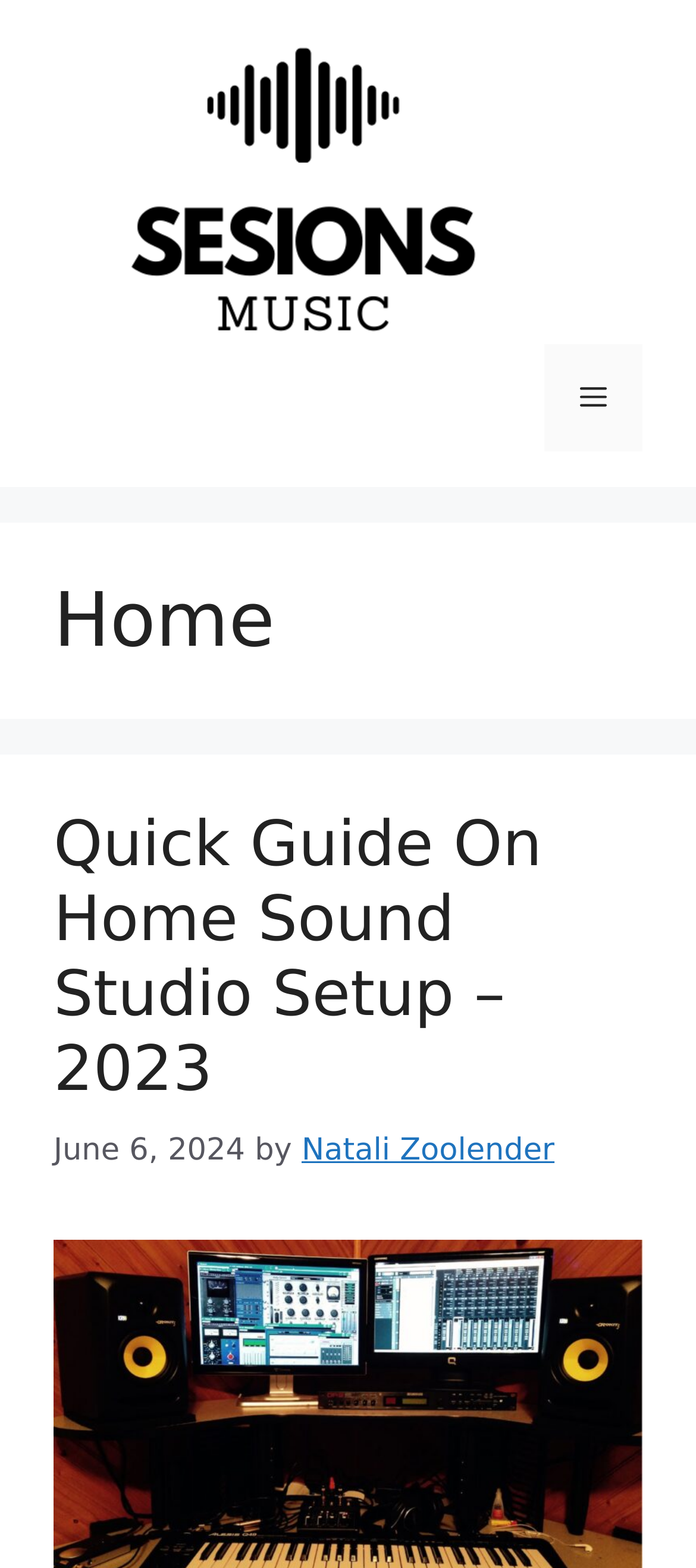Give a detailed overview of the webpage's appearance and contents.

The webpage is about music and home sound studio setups. At the top, there is a banner that spans the entire width of the page, containing a link to "Sessions Music" with an accompanying image. To the right of the banner, there is a navigation menu toggle button labeled "Menu".

Below the banner, there is a header section that takes up about a quarter of the page's height. Within this section, there is a heading that reads "Home" and another heading that reads "Quick Guide On Home Sound Studio Setup – 2023", which is also a link. Below this heading, there is a timestamp that reads "June 6, 2024" and an author credit that reads "by Natali Zoolender".

The layout of the webpage is organized, with clear headings and concise text. The use of images, such as the "Sessions Music" logo, adds visual appeal to the page. The navigation menu toggle button is conveniently located at the top right corner, making it easily accessible. Overall, the webpage appears to be well-structured and easy to navigate.